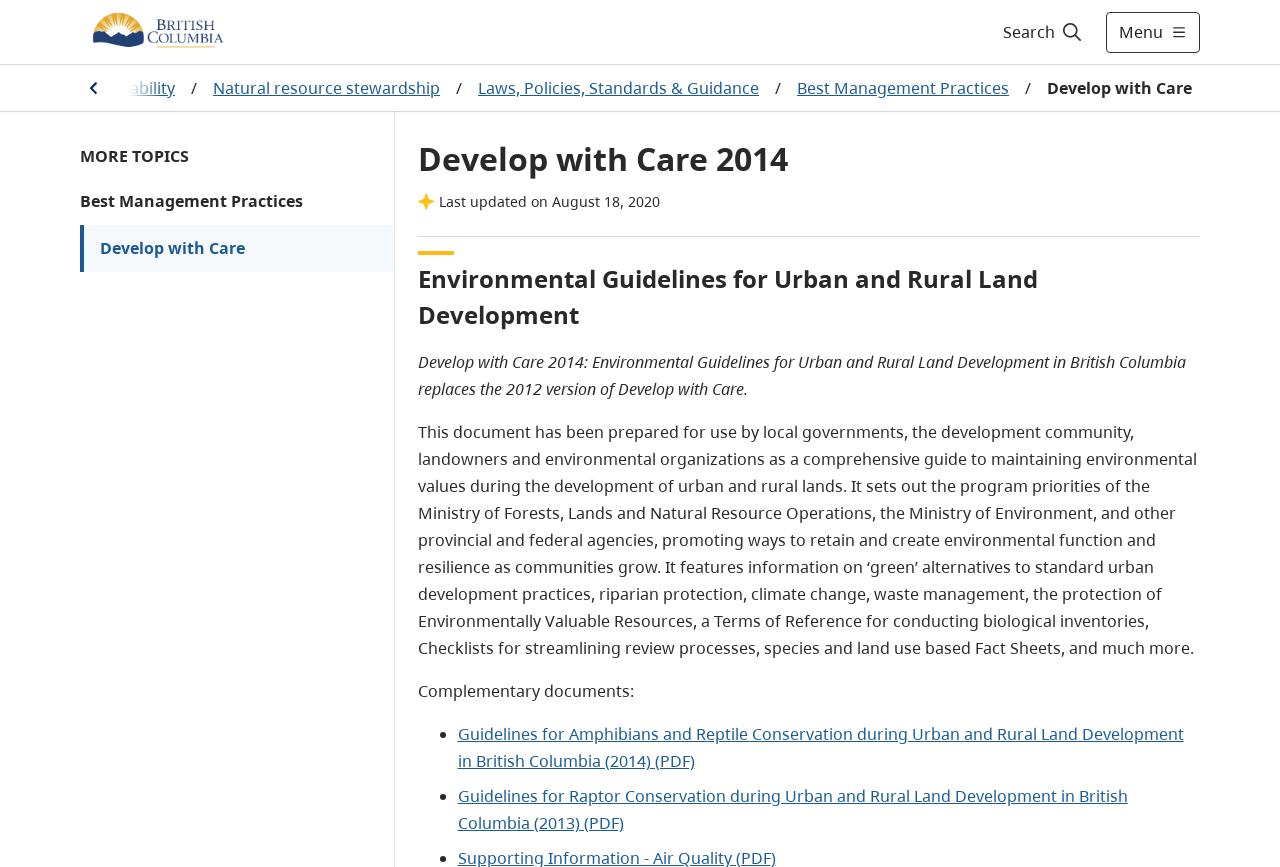Find the bounding box coordinates of the element to click in order to complete this instruction: "Learn about Natural resource stewardship". The bounding box coordinates must be four float numbers between 0 and 1, denoted as [left, top, right, bottom].

[0.16, 0.08, 0.35, 0.123]